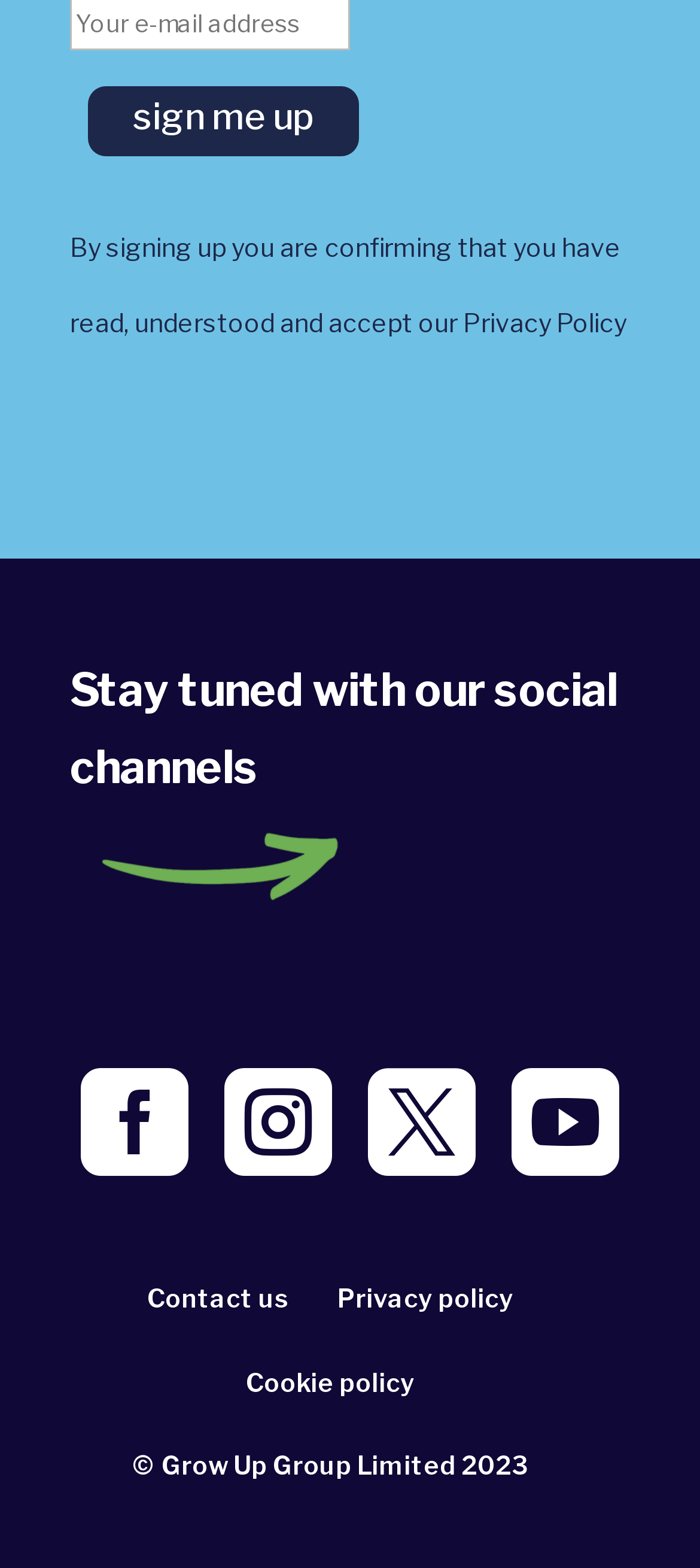Provide your answer to the question using just one word or phrase: How many links are there at the bottom of the page?

3